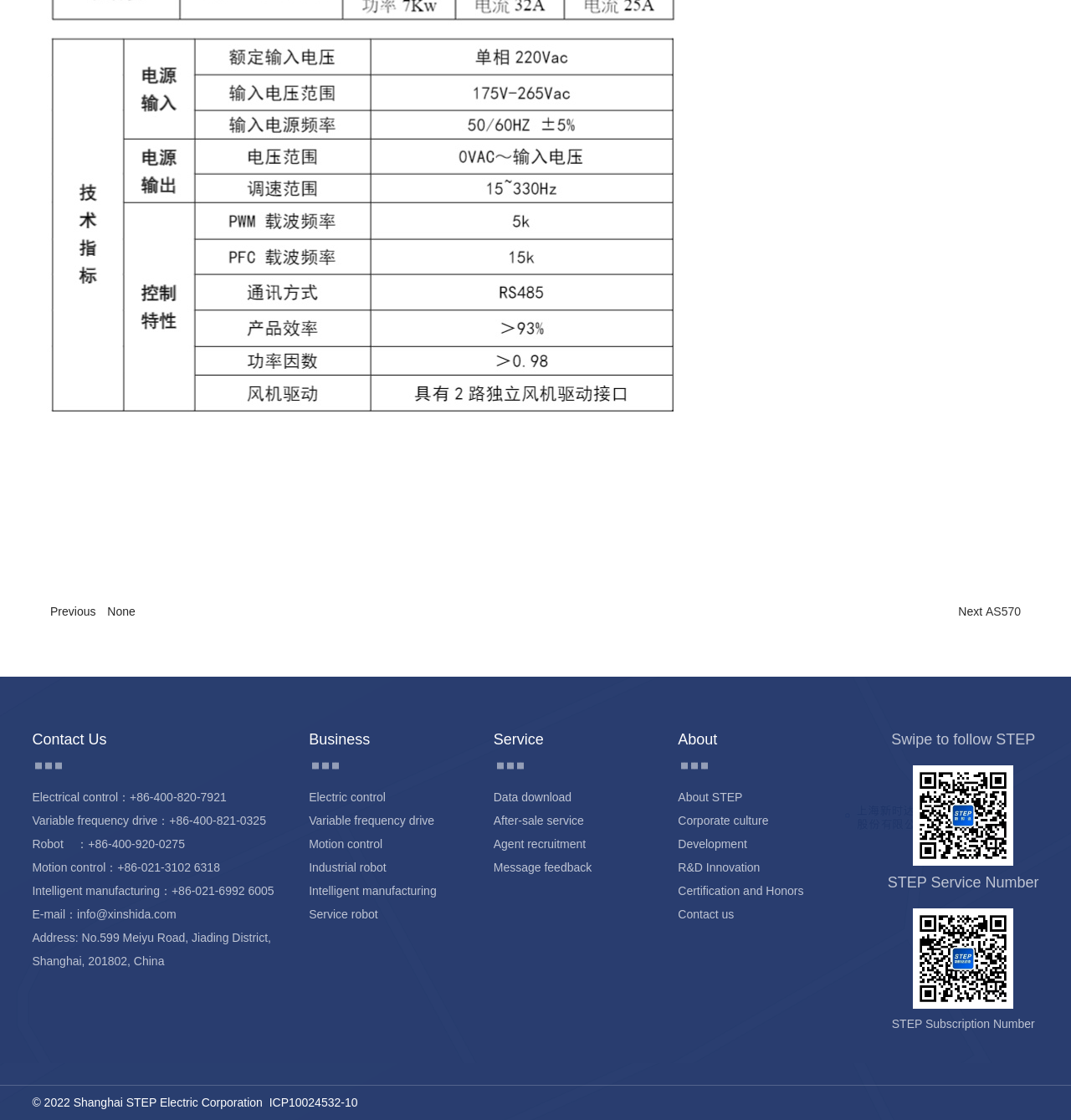Specify the bounding box coordinates of the element's region that should be clicked to achieve the following instruction: "Download data from 'Data download'". The bounding box coordinates consist of four float numbers between 0 and 1, in the format [left, top, right, bottom].

[0.461, 0.701, 0.602, 0.722]